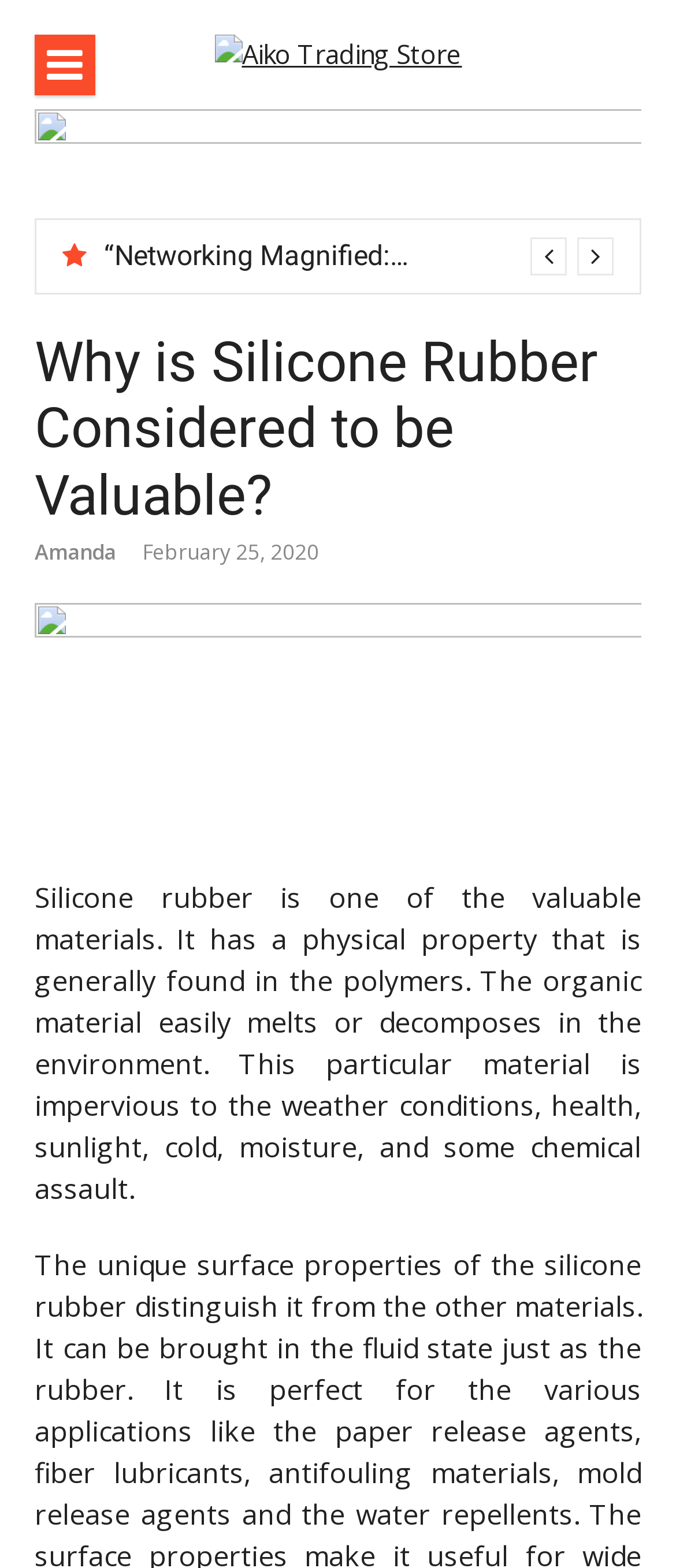What is the name of the website?
Answer the question using a single word or phrase, according to the image.

Aiko Trading Store